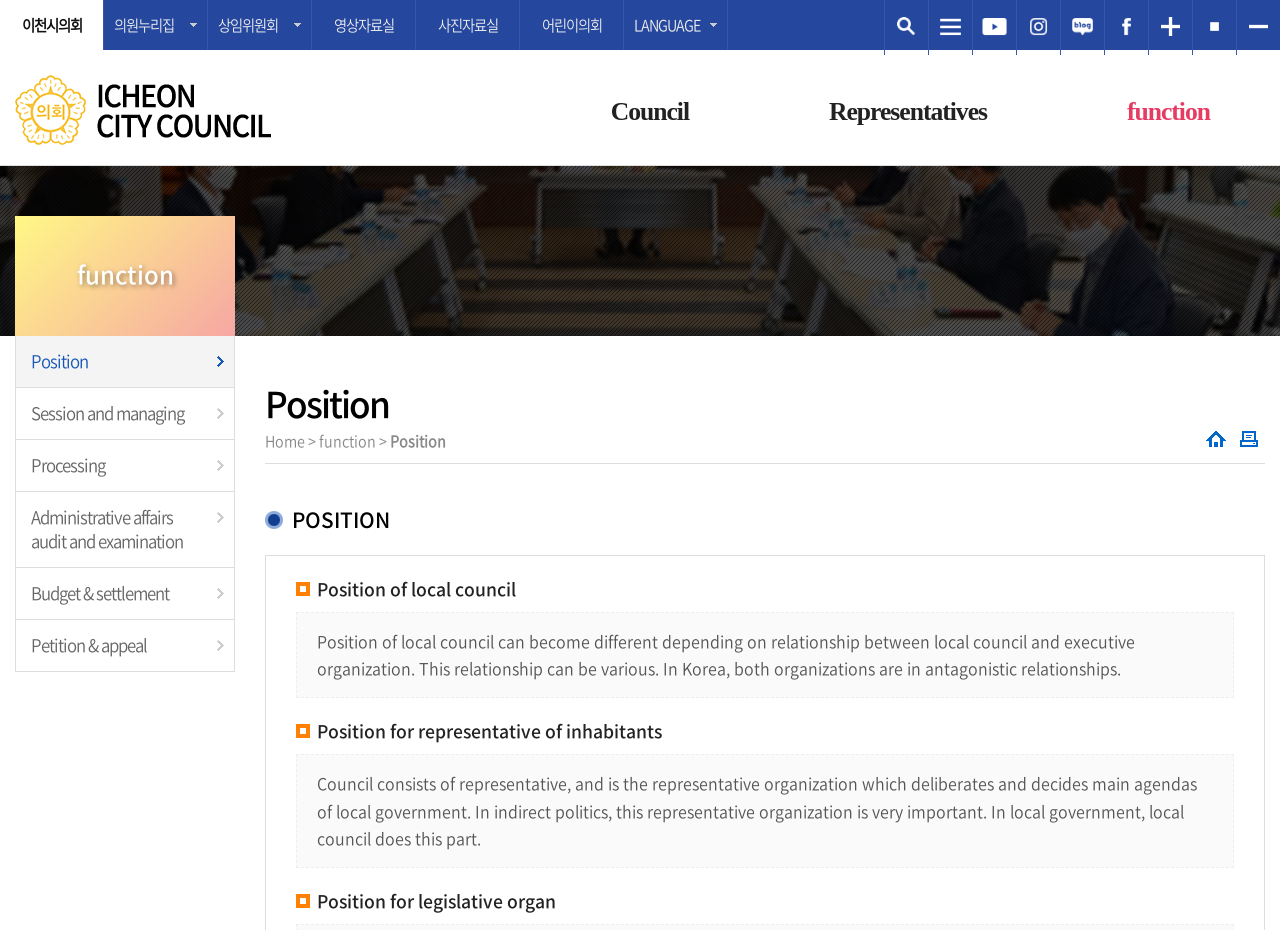Can you specify the bounding box coordinates for the region that should be clicked to fulfill this instruction: "visit the YouTube channel".

[0.76, 0.005, 0.794, 0.052]